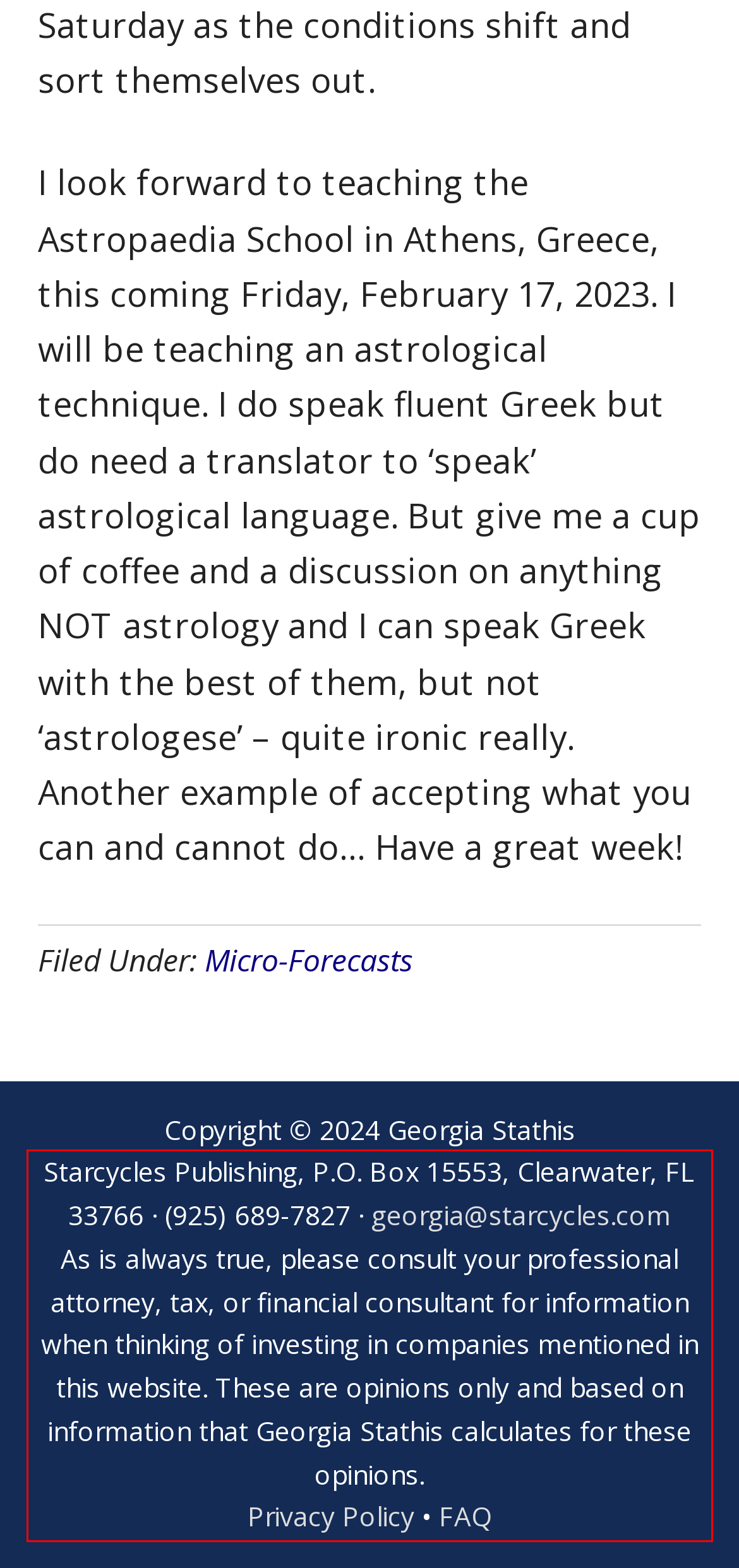Given the screenshot of a webpage, identify the red rectangle bounding box and recognize the text content inside it, generating the extracted text.

Starcycles Publishing, P.O. Box 15553, Clearwater, FL 33766 · (925) 689-7827 · georgia@starcycles.com As is always true, please consult your professional attorney, tax, or financial consultant for information when thinking of investing in companies mentioned in this website. These are opinions only and based on information that Georgia Stathis calculates for these opinions. Privacy Policy • FAQ